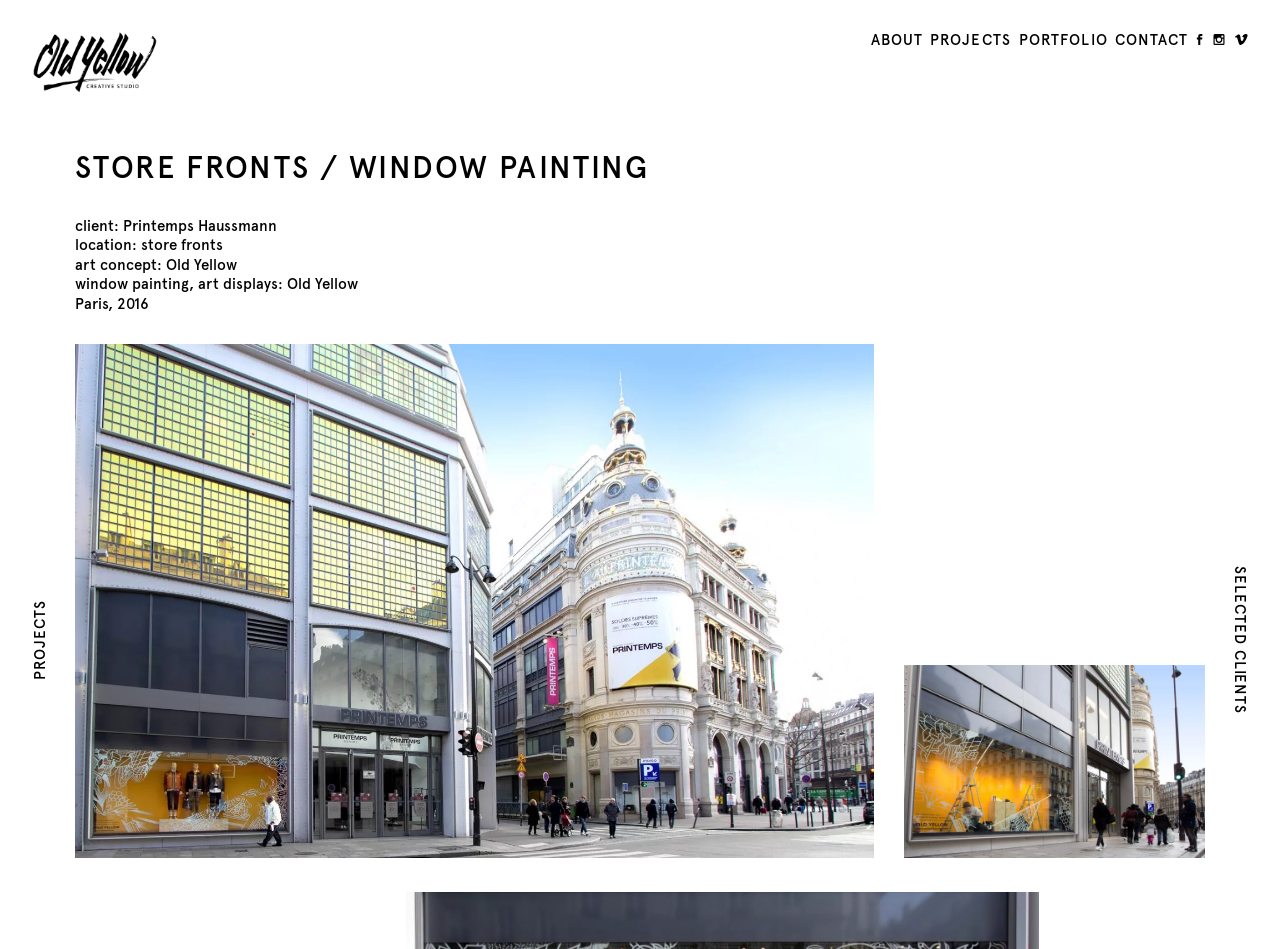Please identify the coordinates of the bounding box for the clickable region that will accomplish this instruction: "explore SELECTED CLIENTS".

[0.962, 0.595, 0.976, 0.753]